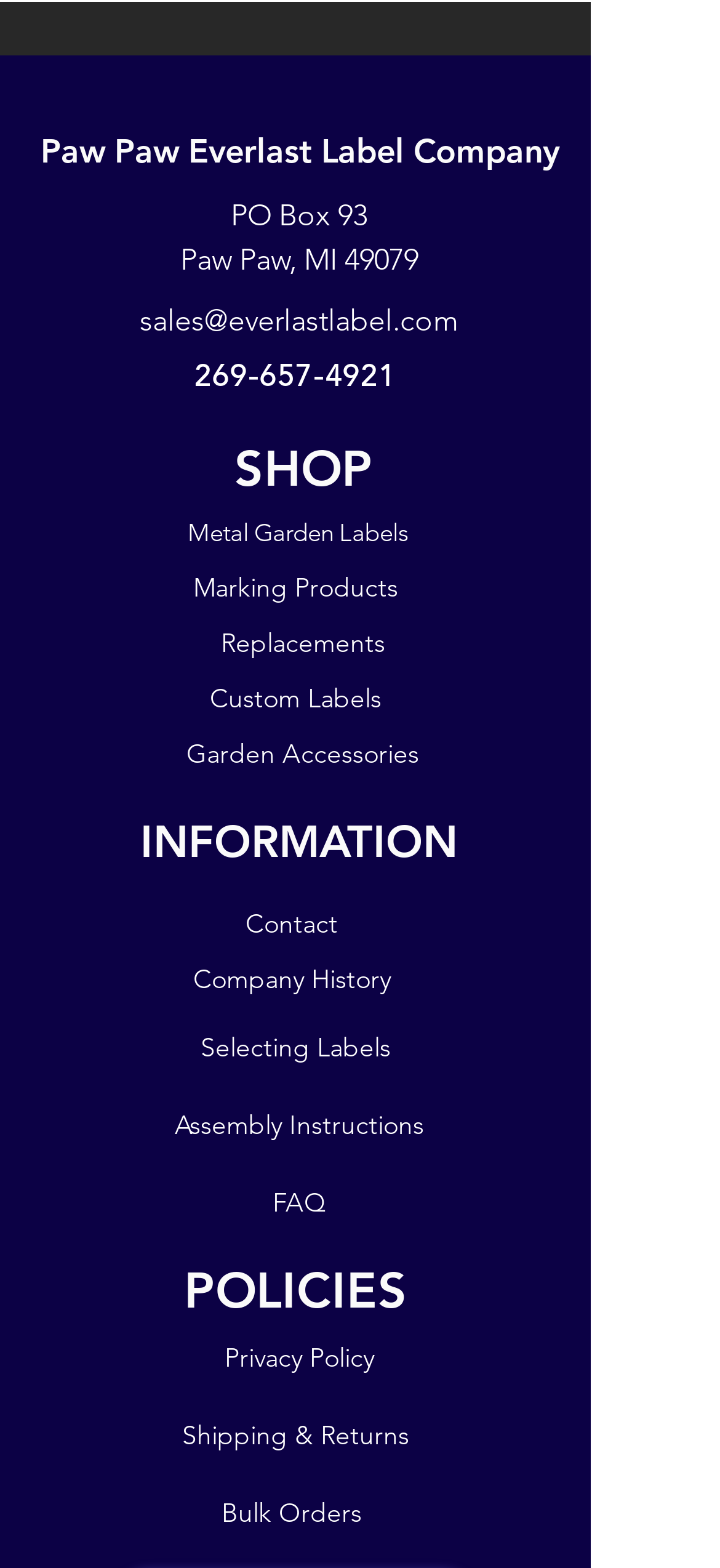Find and specify the bounding box coordinates that correspond to the clickable region for the instruction: "contact the company via email".

[0.194, 0.193, 0.637, 0.215]